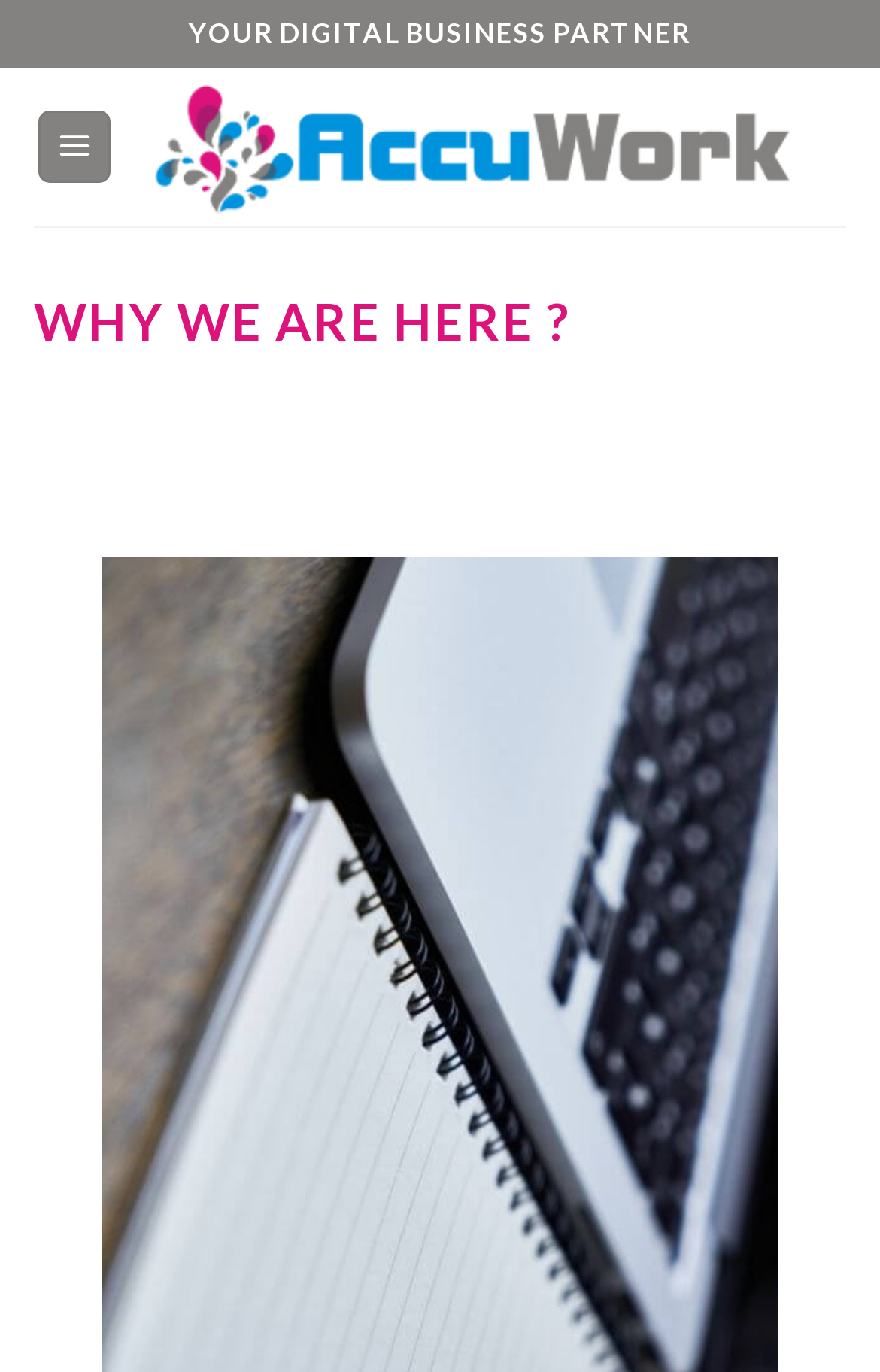Please provide a brief answer to the following inquiry using a single word or phrase:
How many menu items are there?

Unknown